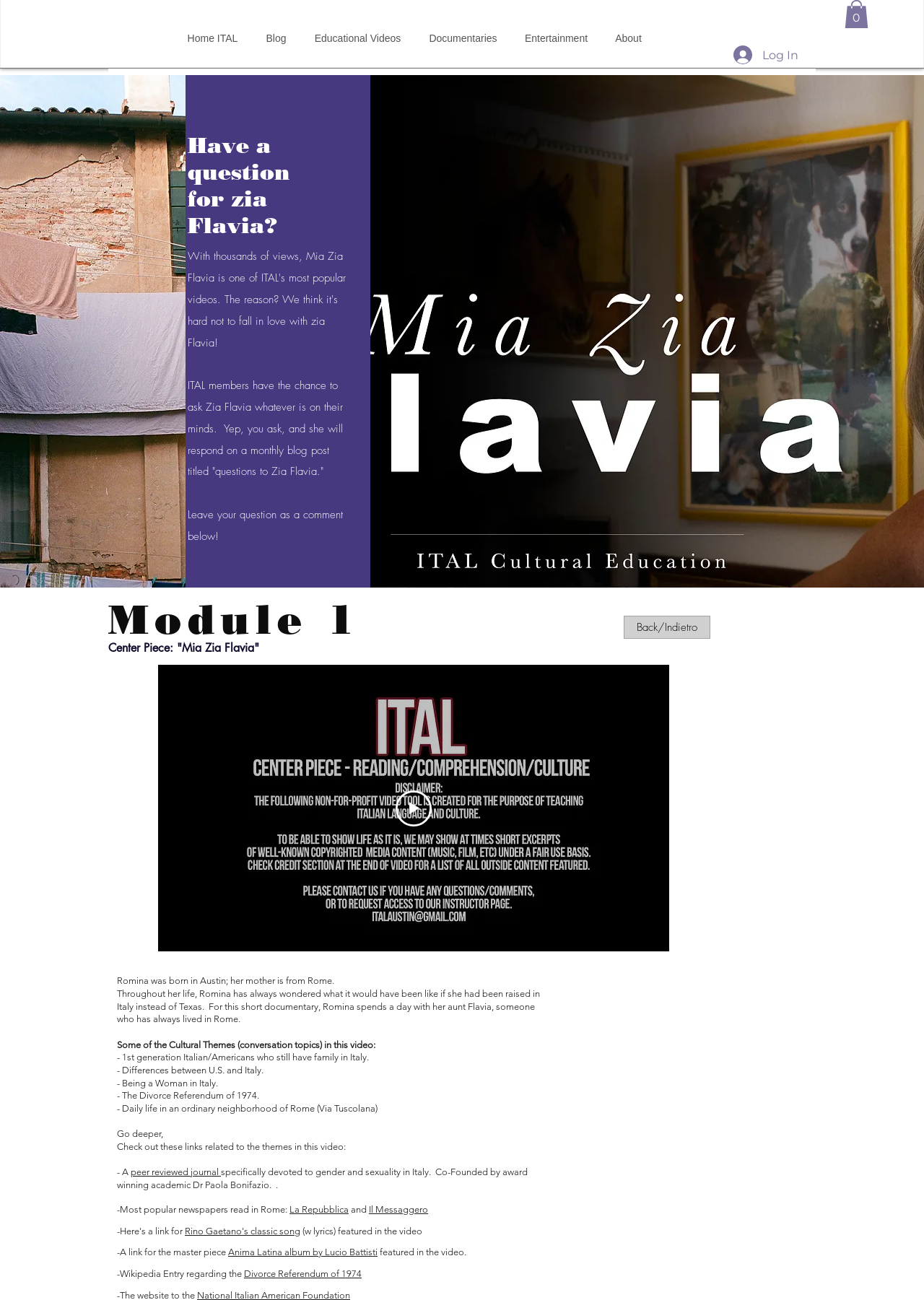Identify the bounding box coordinates of the specific part of the webpage to click to complete this instruction: "Ask a question to Zia Flavia".

[0.203, 0.39, 0.371, 0.418]